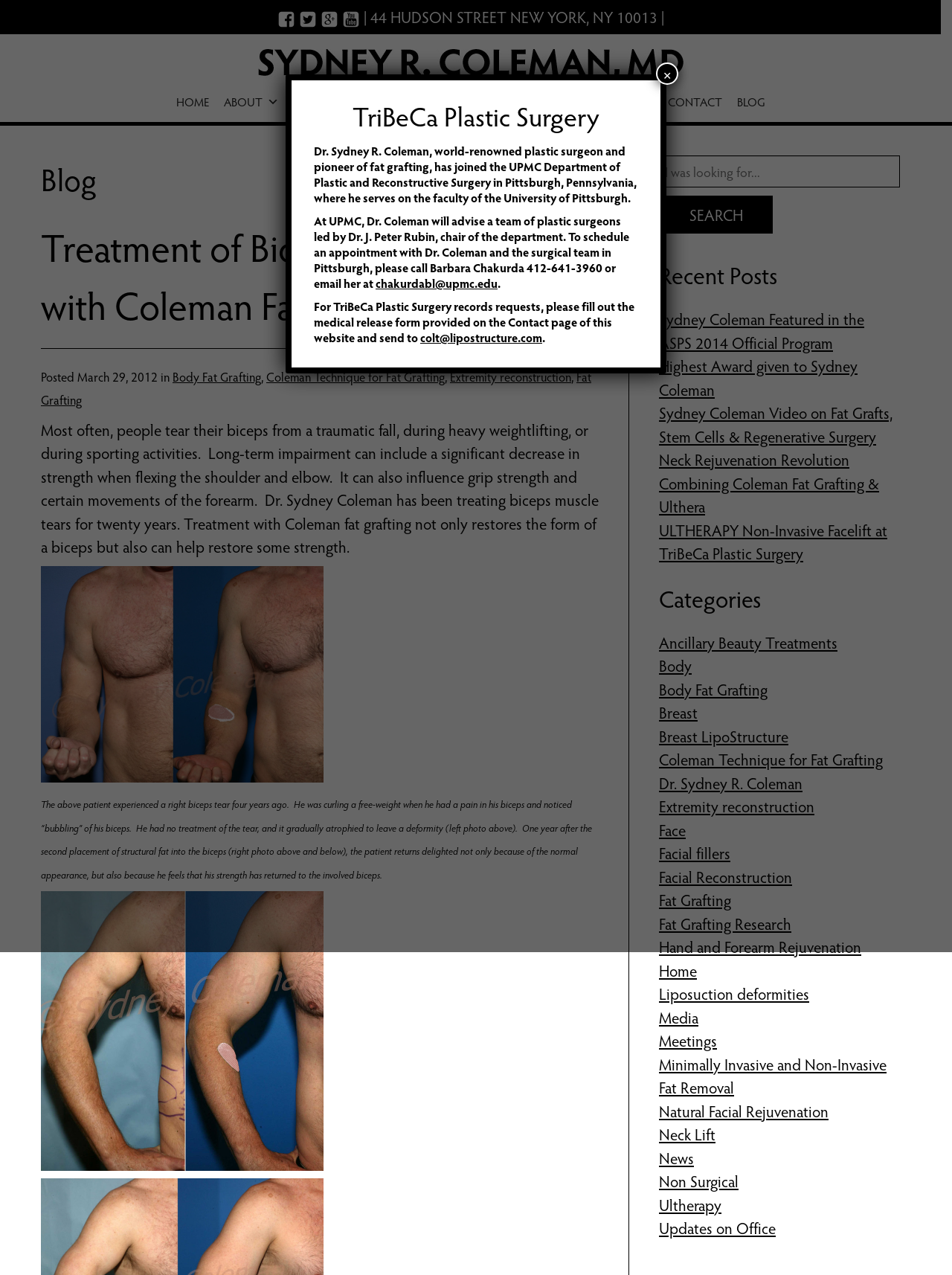What is the doctor's name?
Look at the image and provide a detailed response to the question.

The doctor's name is mentioned in the dialog box with the title 'TriBeCa Plastic Surgery' as 'Dr. Sydney R. Coleman, world-renowned plastic surgeon and pioneer of fat grafting'.